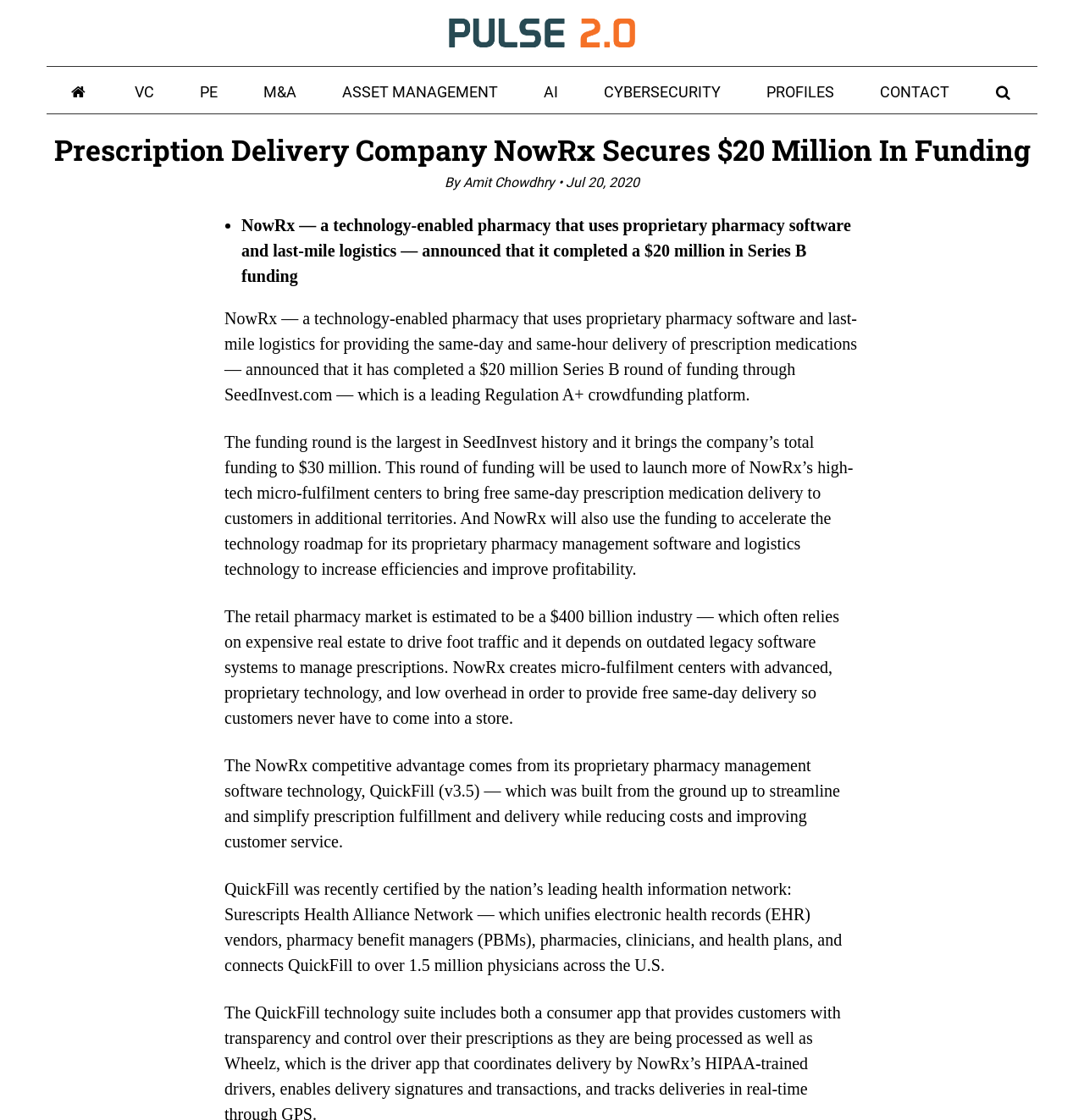Could you indicate the bounding box coordinates of the region to click in order to complete this instruction: "Read about NowRx".

[0.223, 0.193, 0.785, 0.255]